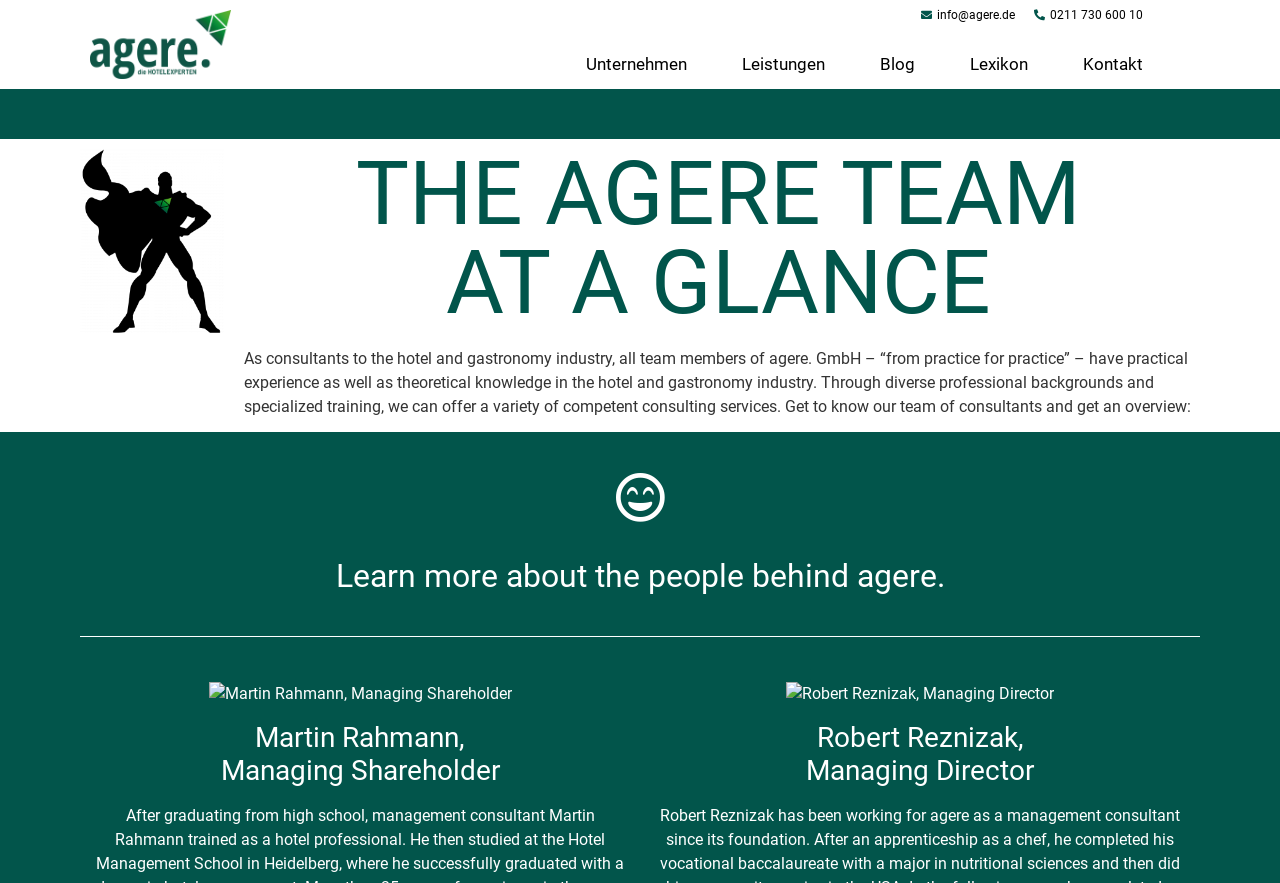Find the bounding box coordinates of the clickable area required to complete the following action: "Learn more about the company".

[0.438, 0.044, 0.556, 0.1]